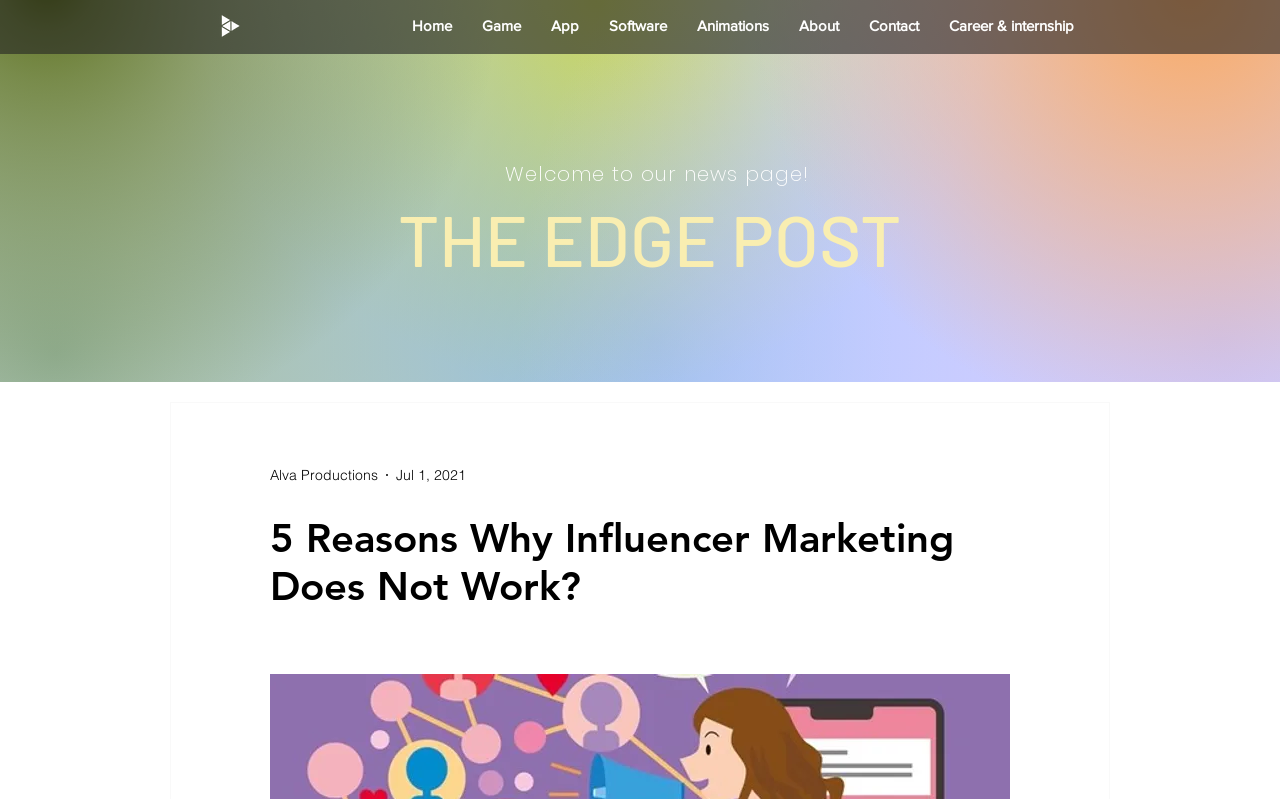How many navigation links are there?
Look at the screenshot and give a one-word or phrase answer.

7